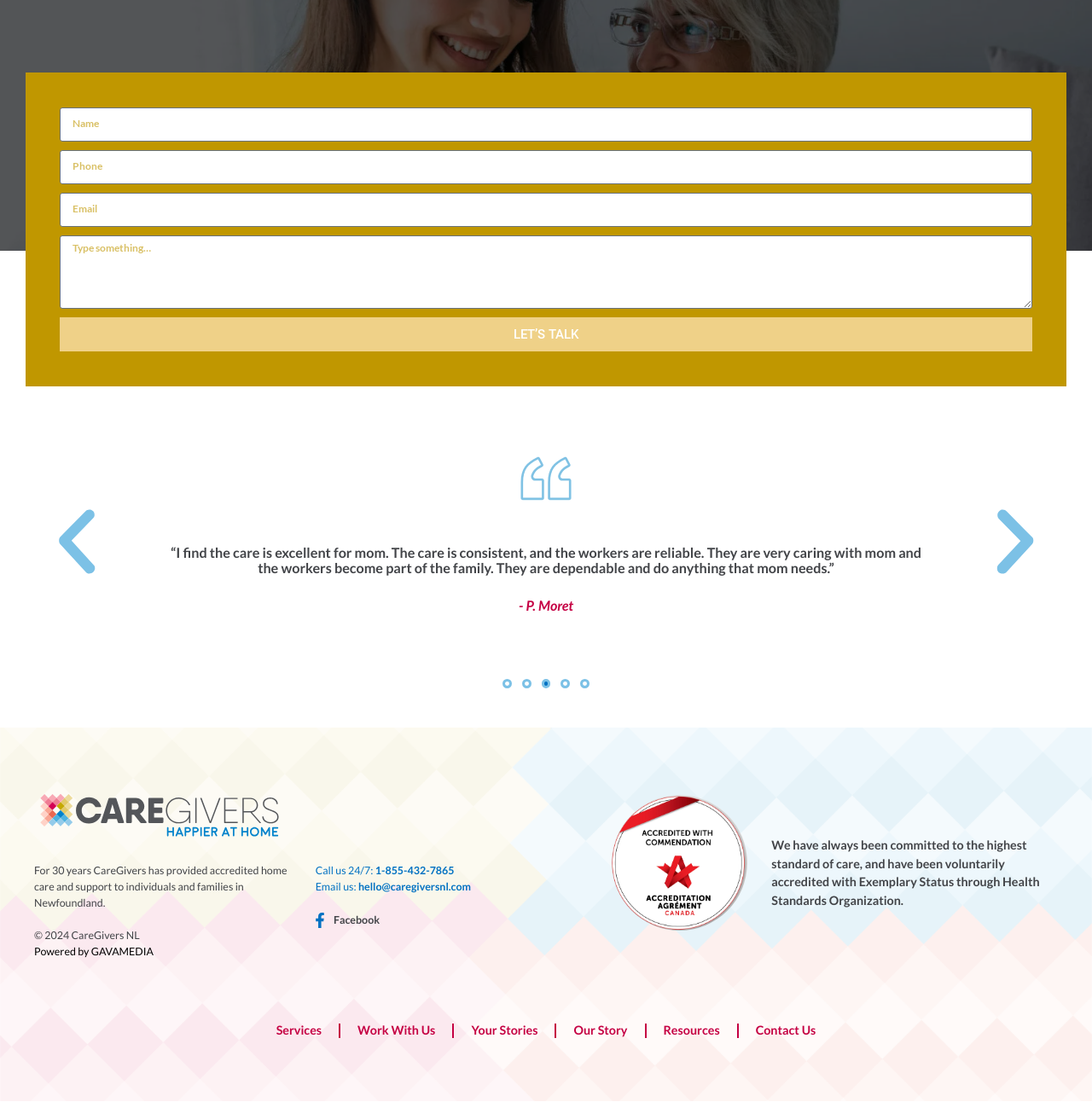Carefully examine the image and provide an in-depth answer to the question: What is the phone number to call?

The phone number to call is 1-855-432-7865, which is provided in the link element with the text '1-855-432-7865'.